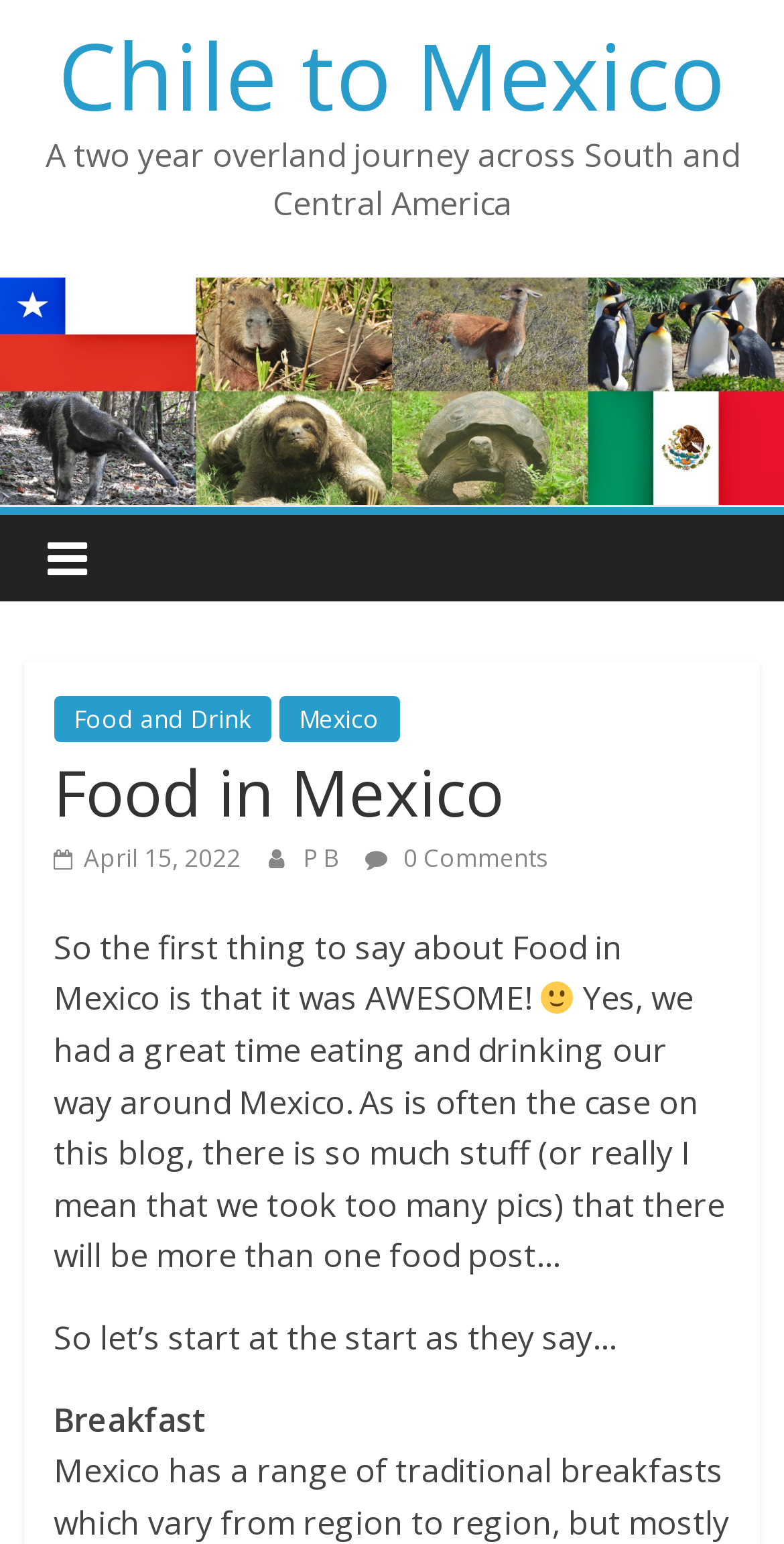Provide your answer in one word or a succinct phrase for the question: 
What is the first food item mentioned in the webpage?

Breakfast